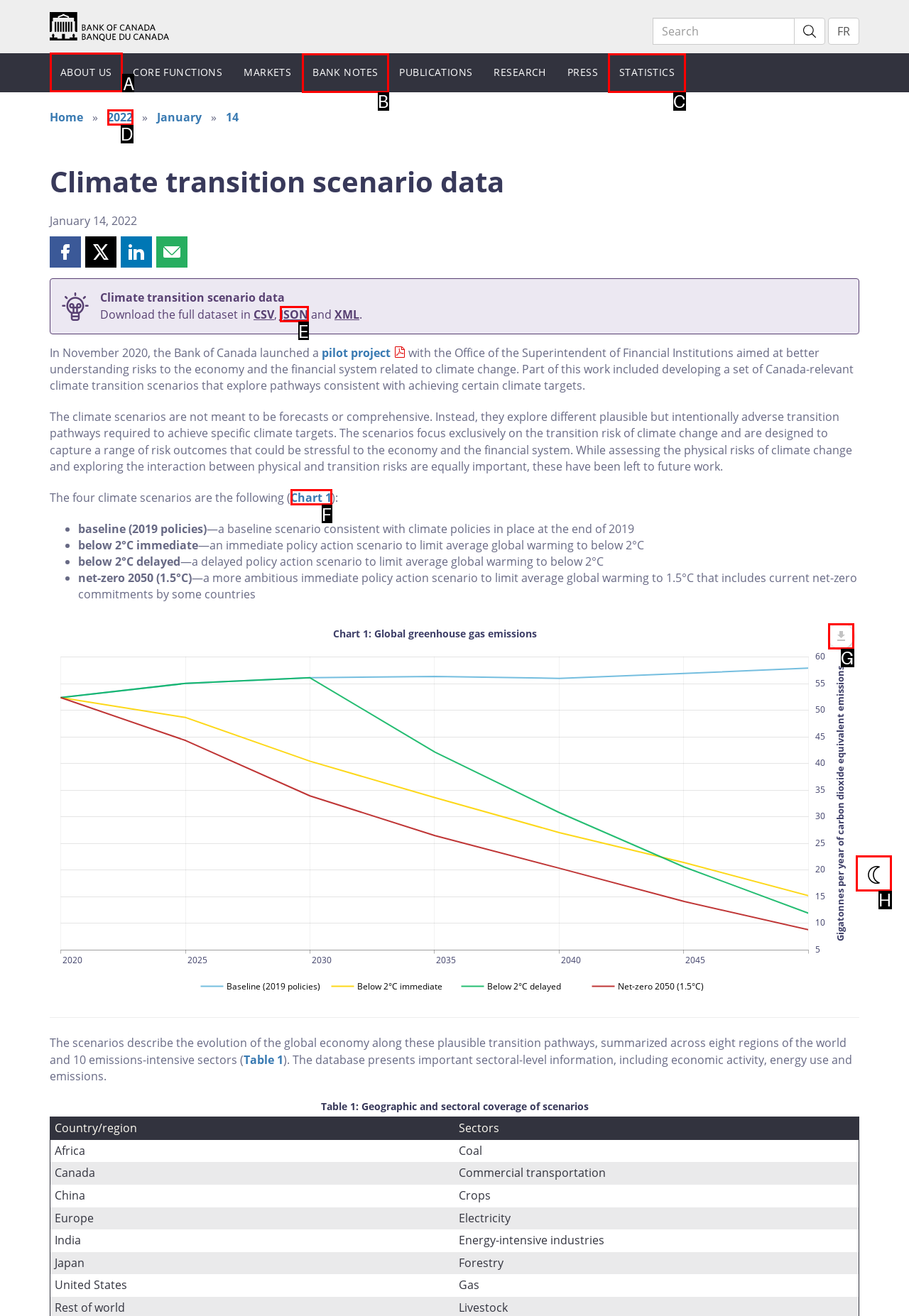Determine the letter of the element you should click to carry out the task: Go to ABOUT US
Answer with the letter from the given choices.

A